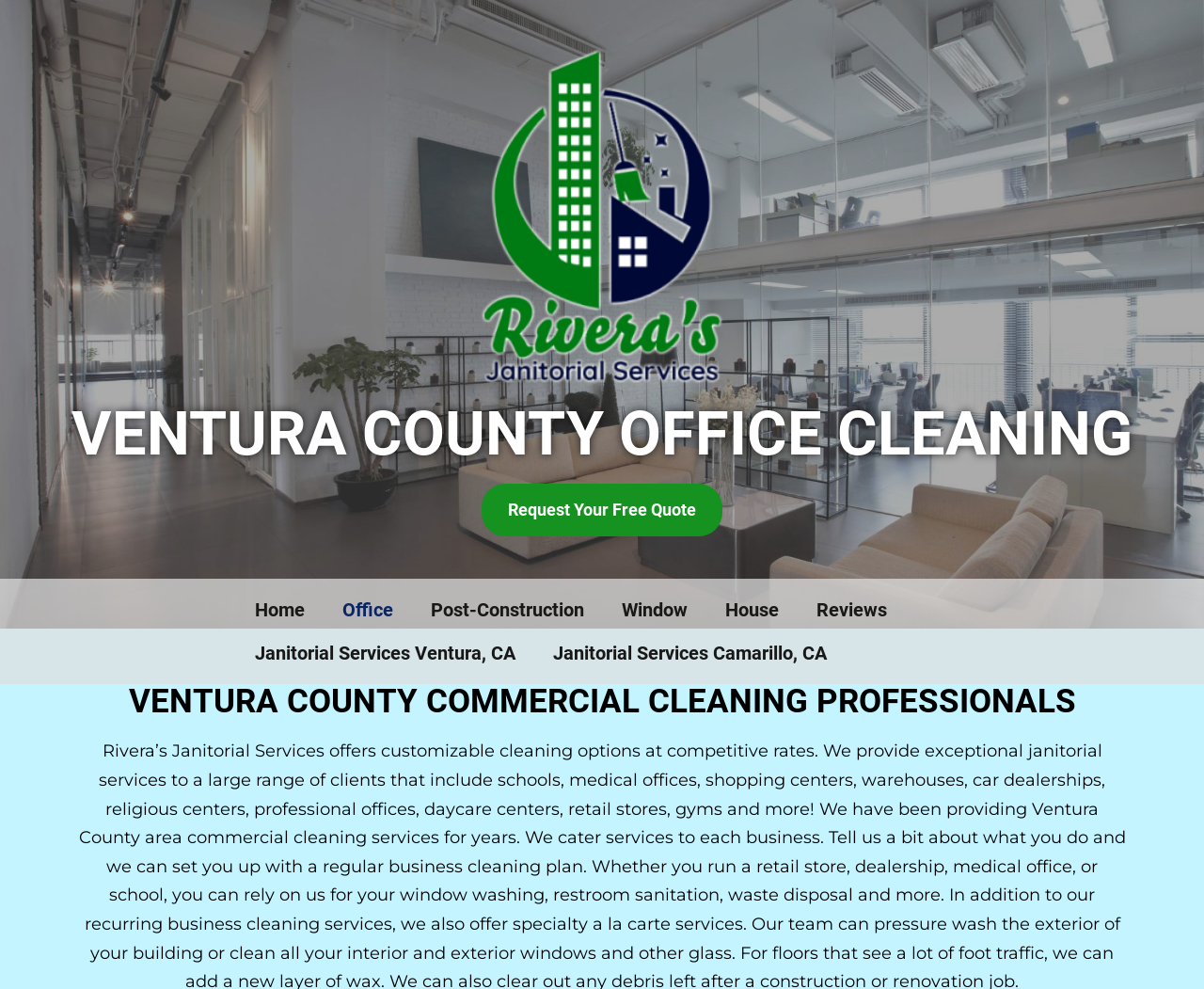Give a short answer to this question using one word or a phrase:
What type of services does Rivera's Janitorial Services offer?

Cleaning services